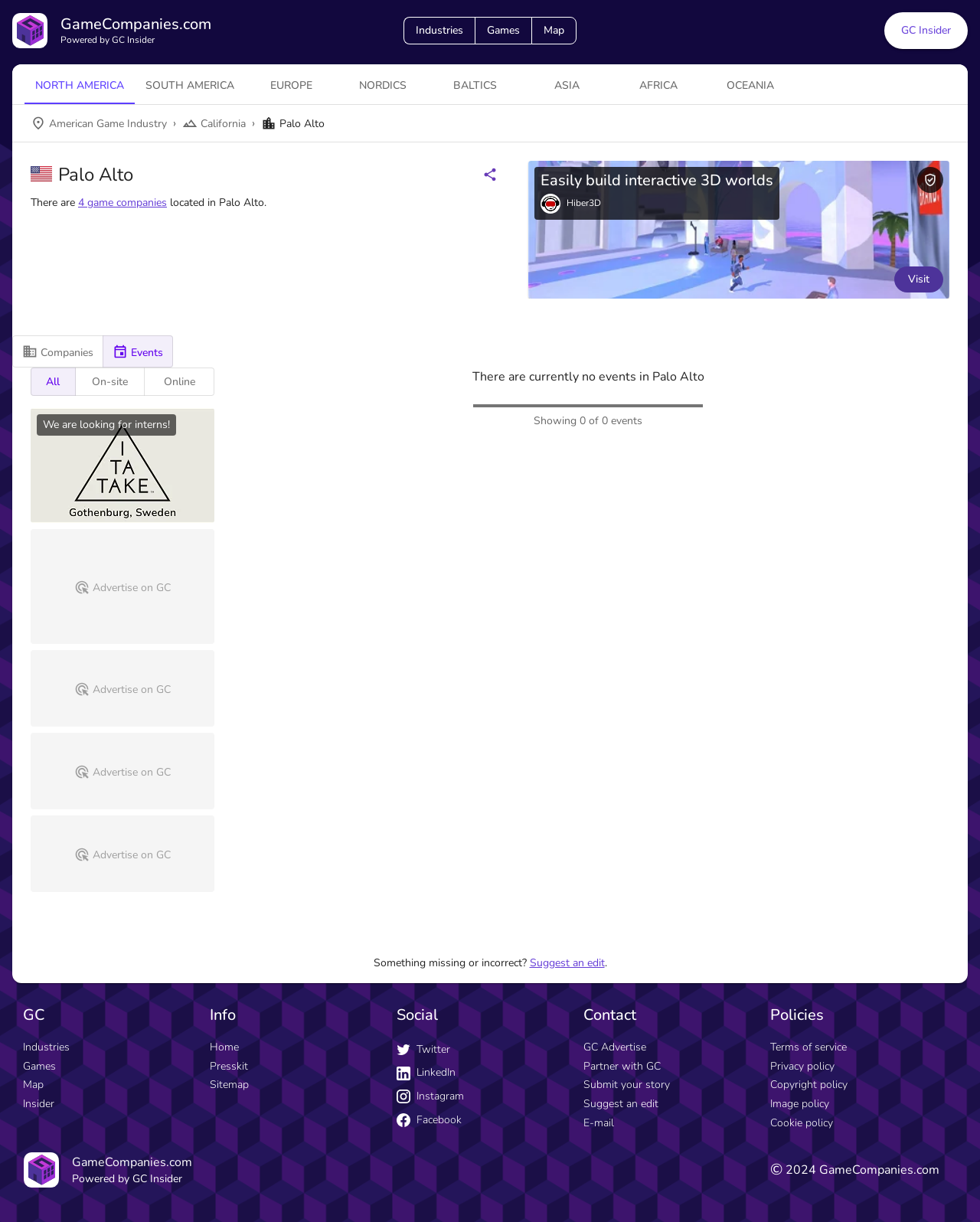Please locate the bounding box coordinates of the element's region that needs to be clicked to follow the instruction: "Click the 'Share buttons'". The bounding box coordinates should be provided as four float numbers between 0 and 1, i.e., [left, top, right, bottom].

[0.486, 0.132, 0.514, 0.154]